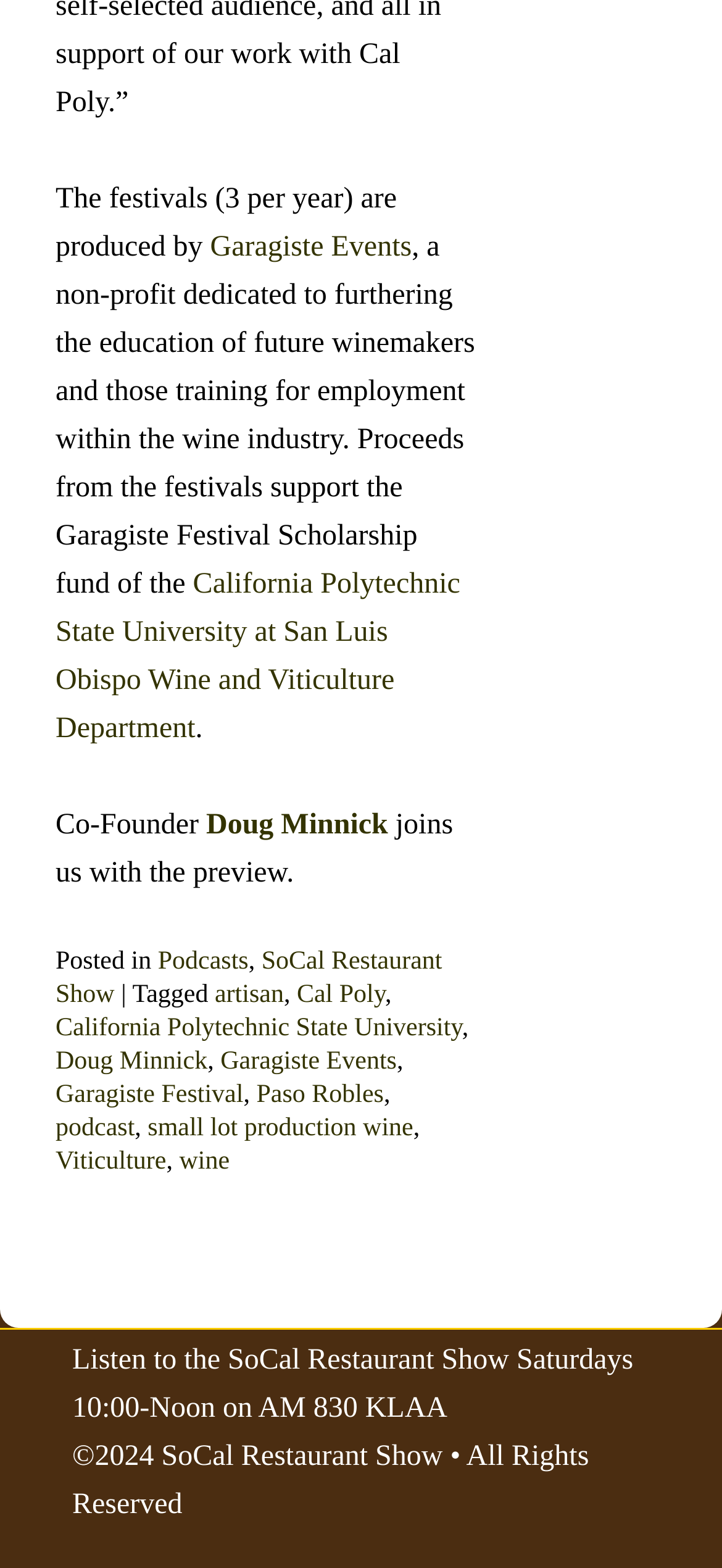Please identify the bounding box coordinates of the element that needs to be clicked to perform the following instruction: "Click on the link to Garagiste Events".

[0.291, 0.148, 0.57, 0.168]